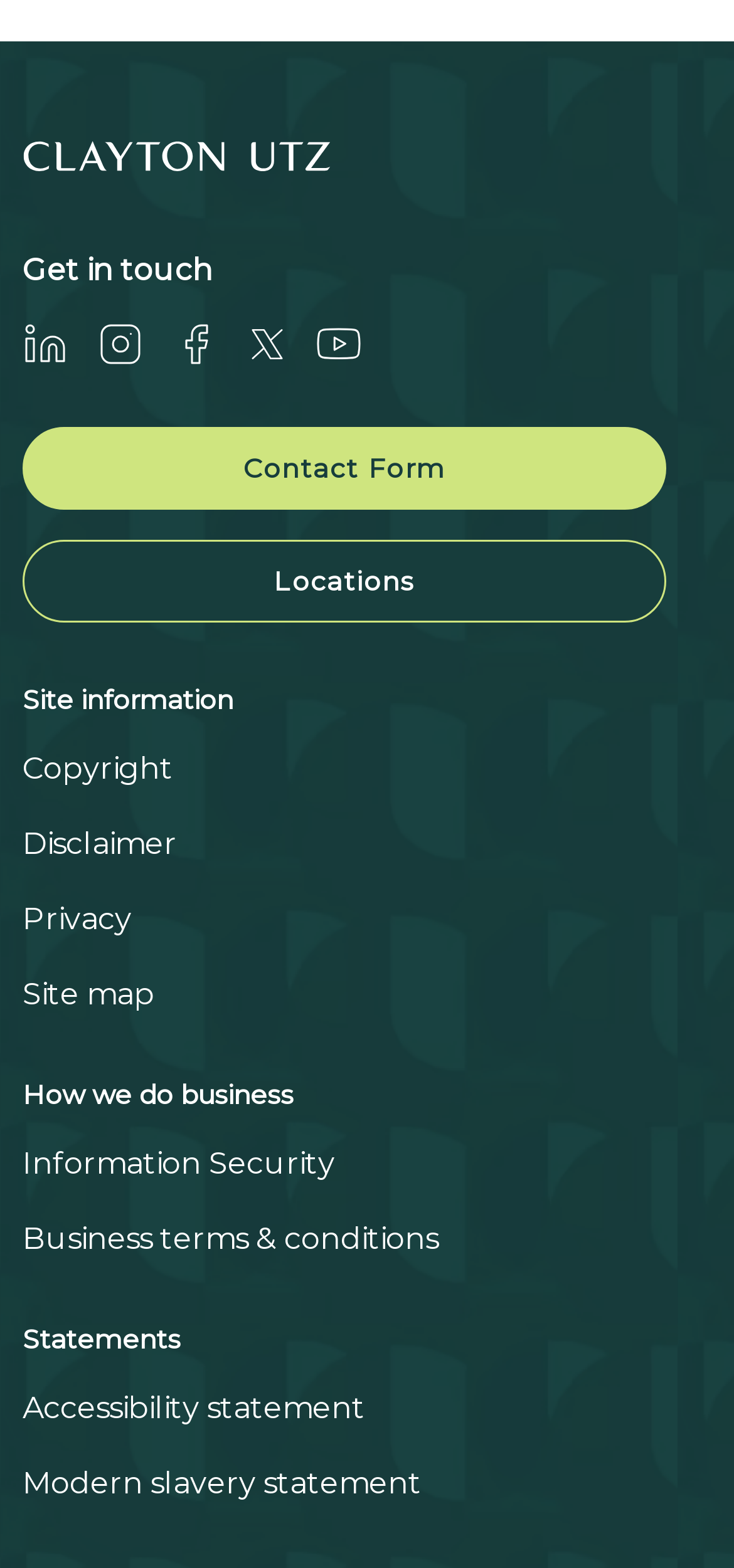Indicate the bounding box coordinates of the element that needs to be clicked to satisfy the following instruction: "Open Contact Form". The coordinates should be four float numbers between 0 and 1, i.e., [left, top, right, bottom].

[0.031, 0.272, 0.908, 0.325]